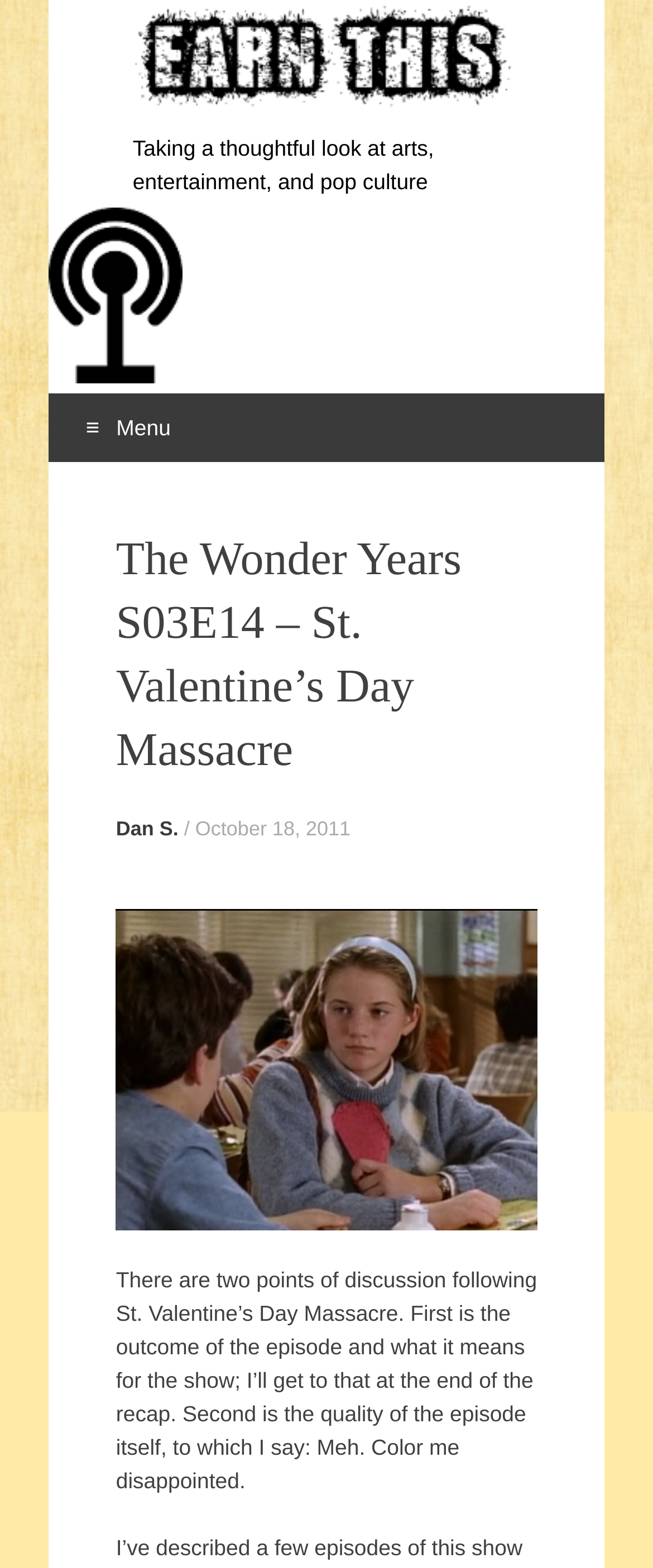Please reply with a single word or brief phrase to the question: 
When was the article published?

October 18, 2011